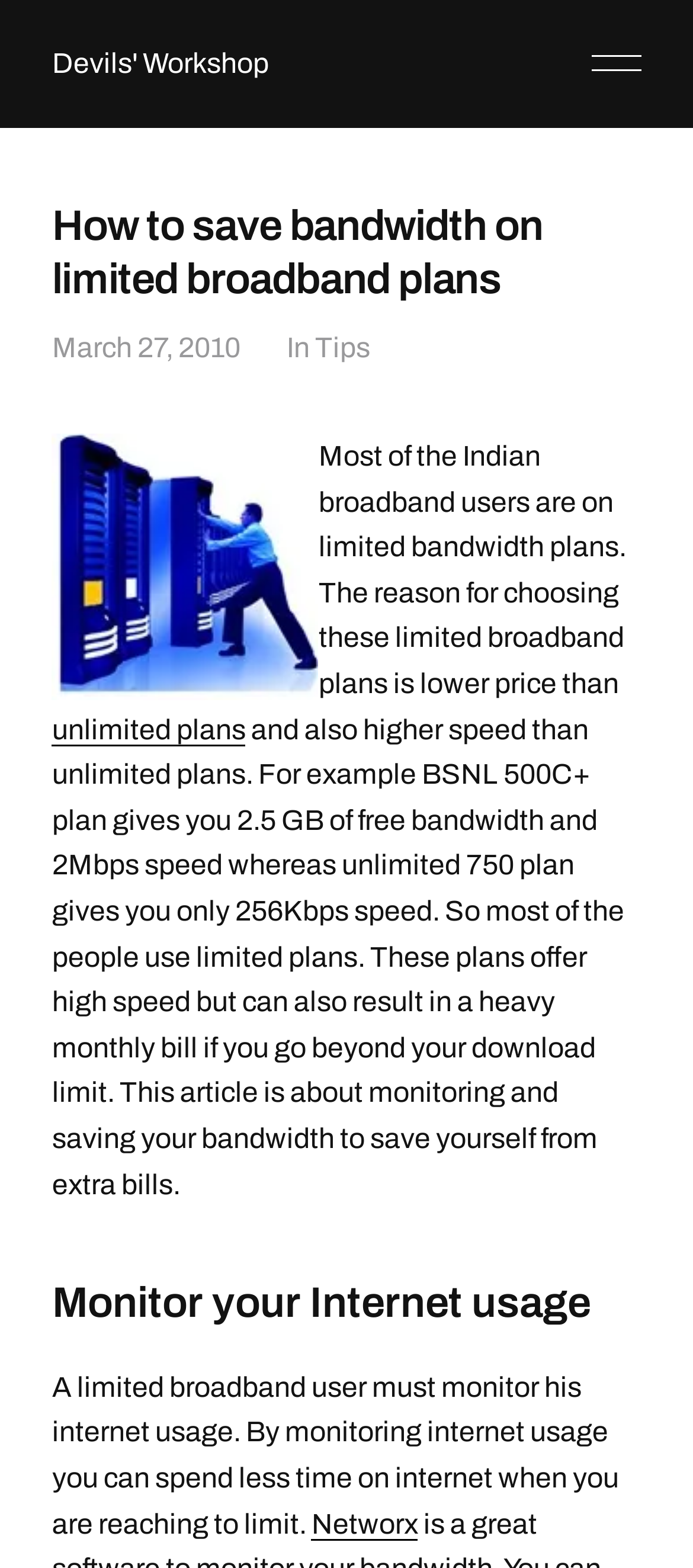Provide a thorough description of the webpage's content and layout.

The webpage is about saving and monitoring bandwidth on limited broadband plans. At the top, there is a link to "Devils' Workshop" on the left side, and a header with the title "How to save bandwidth on limited broadband plans" on the top center. Below the title, there is a time stamp "March 27, 2010" on the left side, followed by the text "In" and a link to "Tips" on the right side.

On the left side, there is an image related to bandwidth saving, and next to it, there is a paragraph of text explaining the benefits of limited broadband plans, such as lower price and higher speed, but also the risk of heavy monthly bills if the download limit is exceeded.

Below the image and the paragraph, there is a link to "unlimited plans" on the left side, and a long paragraph of text that explains the importance of monitoring and saving bandwidth to avoid extra bills.

Further down, there is a heading "Monitor your Internet usage" on the top center, followed by a paragraph of text that emphasizes the need for limited broadband users to monitor their internet usage to avoid reaching the limit. On the right side, there is a link to "Networx", which is likely a tool for monitoring internet usage.